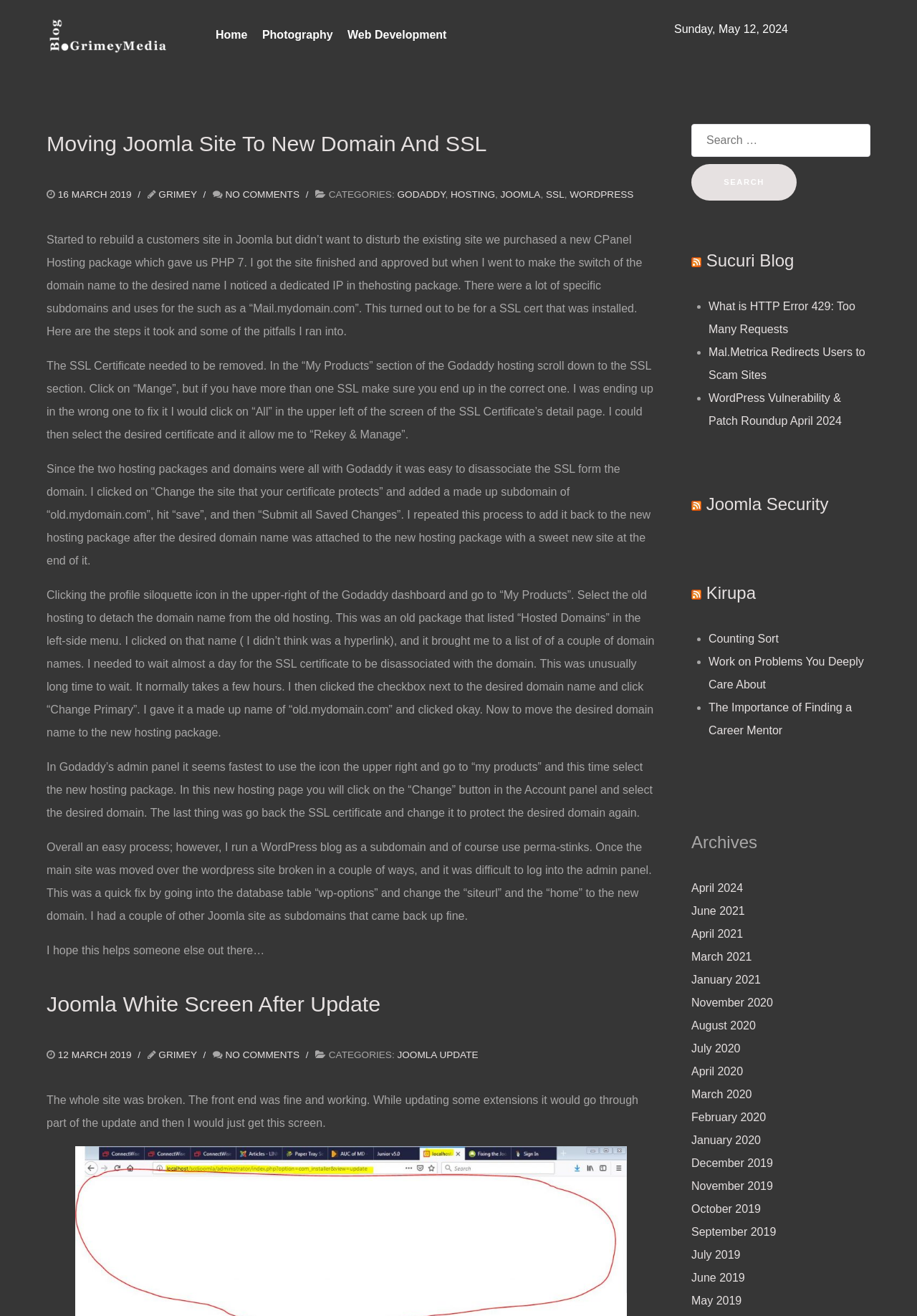Refer to the image and provide an in-depth answer to the question: 
What is the topic of the article 'Moving Joomla Site To New Domain And SSL'?

The article 'Moving Joomla Site To New Domain And SSL' is about the process of moving a Joomla site to a new domain and setting up an SSL certificate, as described in the article's content.